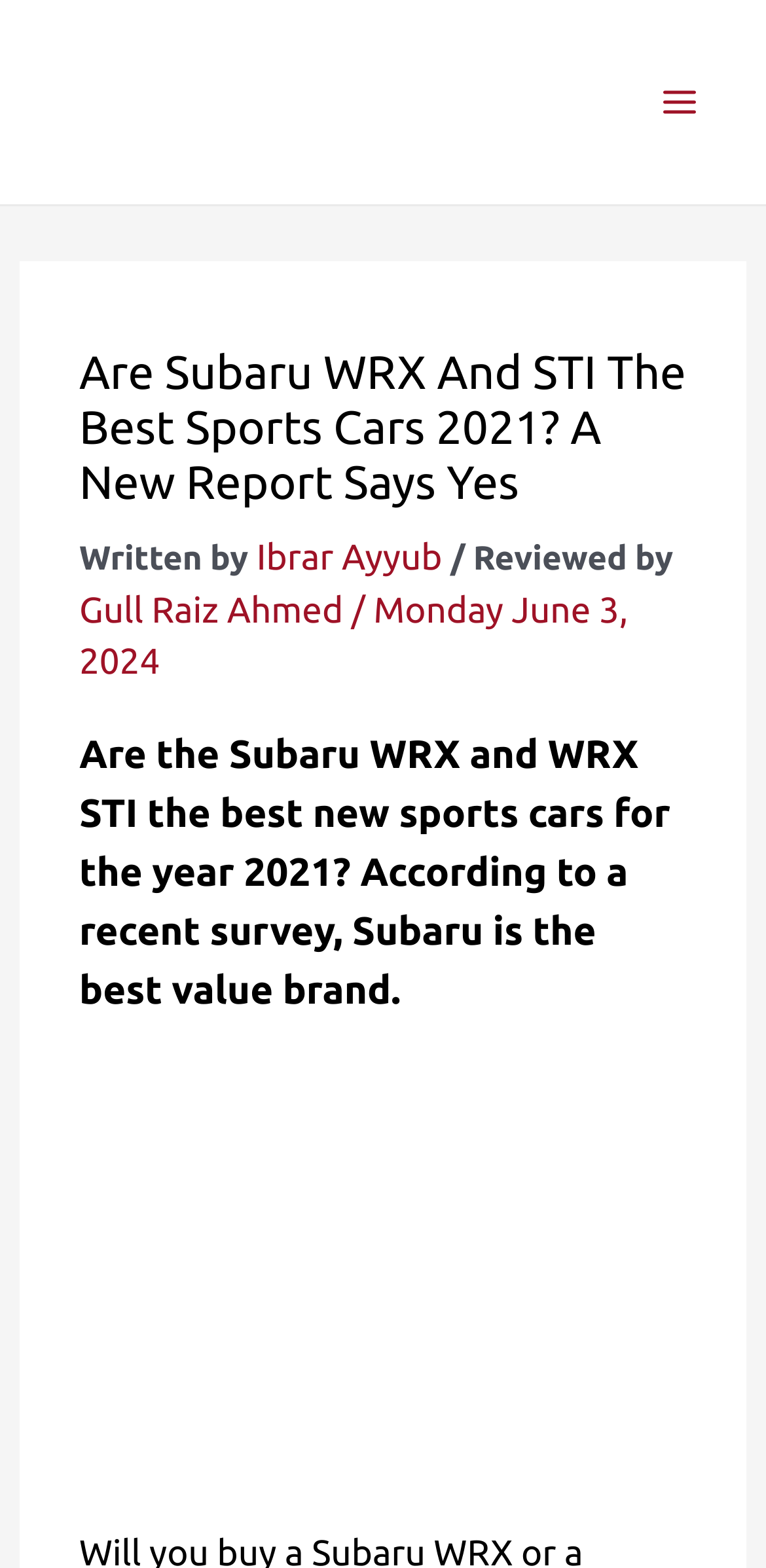Give a detailed account of the webpage's layout and content.

The webpage is about Subaru WRX and STI being considered the best sports cars in 2021. At the top left corner, there is a logo of "cars care" with a cropped image. On the top right corner, there is a "Main Menu" button. Below the logo, there is a header section that spans almost the entire width of the page. 

In the header section, there is a heading that asks if Subaru WRX and STI are the best sports cars in 2021, followed by a report confirmation. Below the heading, there is information about the author, "Ibrar Ayyub", and the reviewer, "Gull Raiz Ahmed", along with the date "Monday, June 3, 2024". 

Following this, there is a paragraph of text that summarizes the content of the webpage, stating that the Subaru WRX and WRX STI are considered the best new sports cars for 2021, and that Subaru is the best value brand according to a recent survey. 

At the bottom of the header section, there is a figure, likely an image, that takes up most of the width of the page.